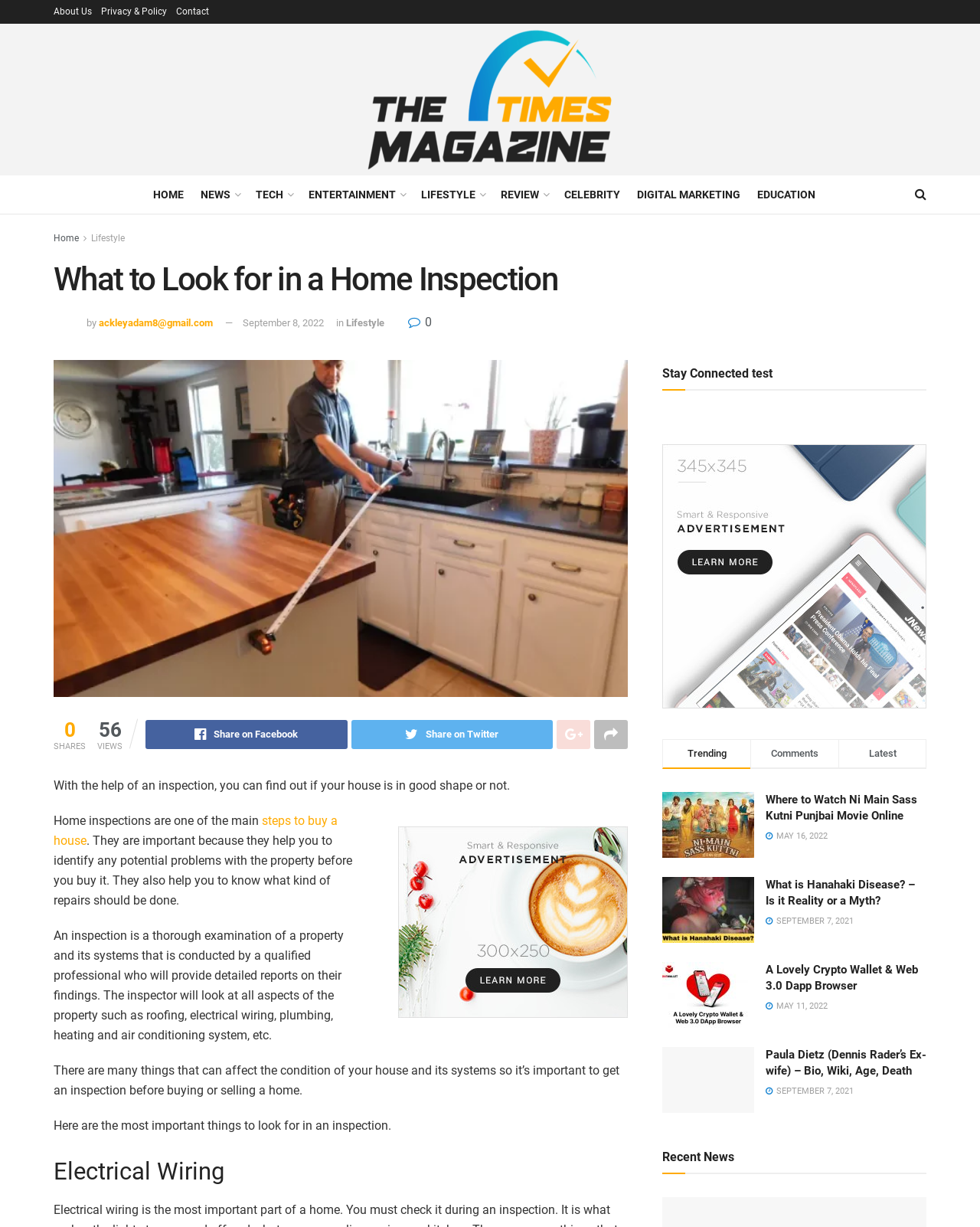Determine the bounding box coordinates of the clickable element necessary to fulfill the instruction: "Check the 'LATEST' news". Provide the coordinates as four float numbers within the 0 to 1 range, i.e., [left, top, right, bottom].

[0.886, 0.609, 0.914, 0.619]